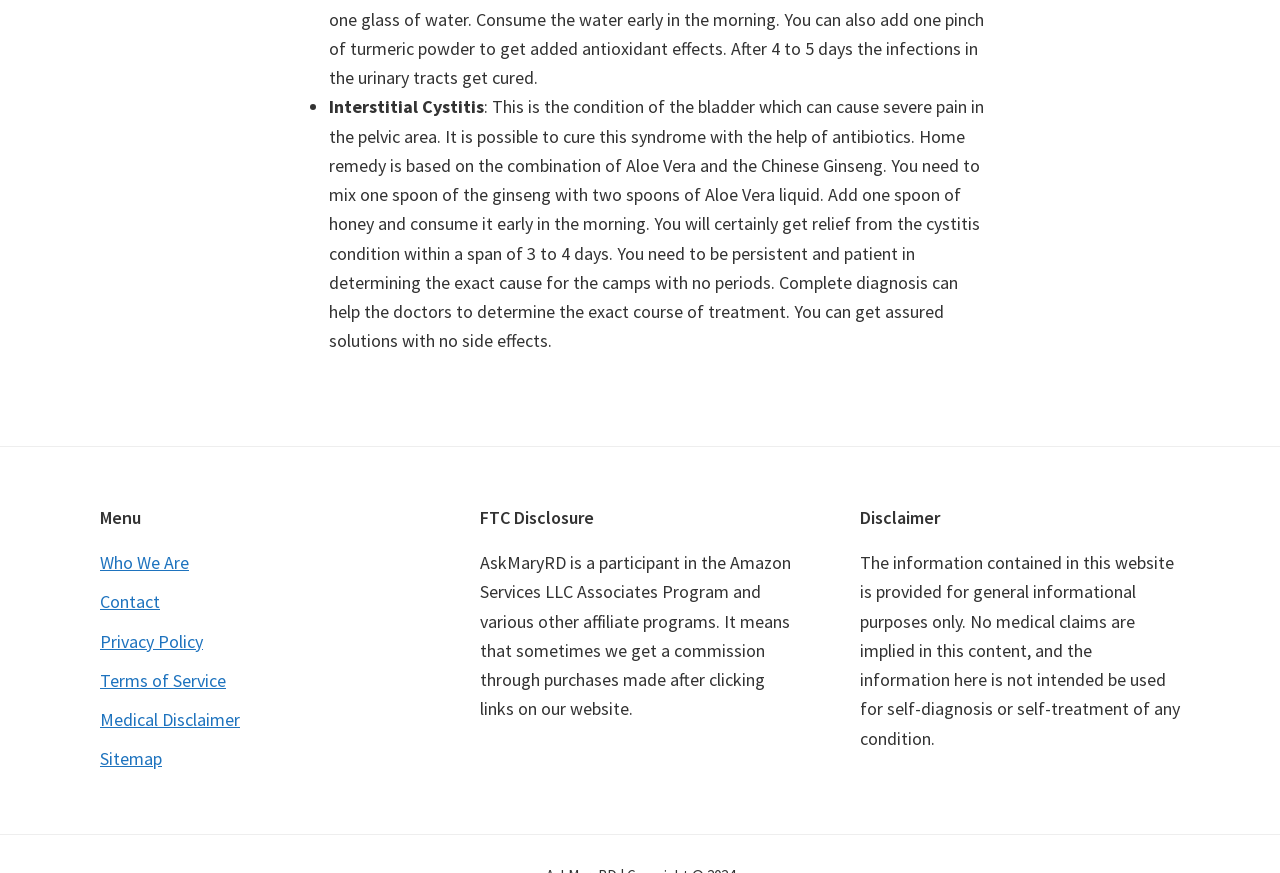Extract the bounding box for the UI element that matches this description: "View all posts".

None